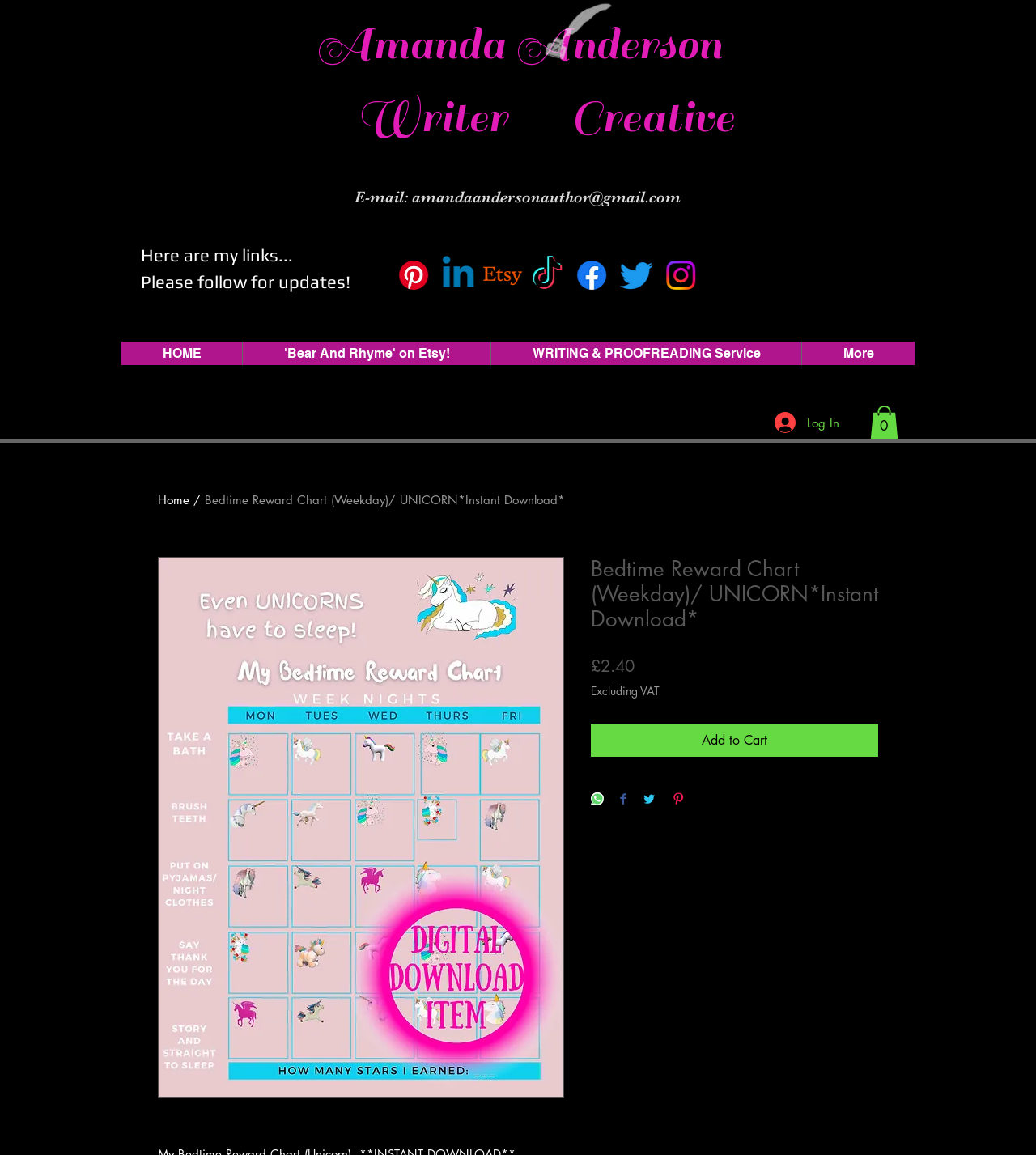Extract the text of the main heading from the webpage.

Bedtime Reward Chart (Weekday)/ UNICORN*Instant Download*